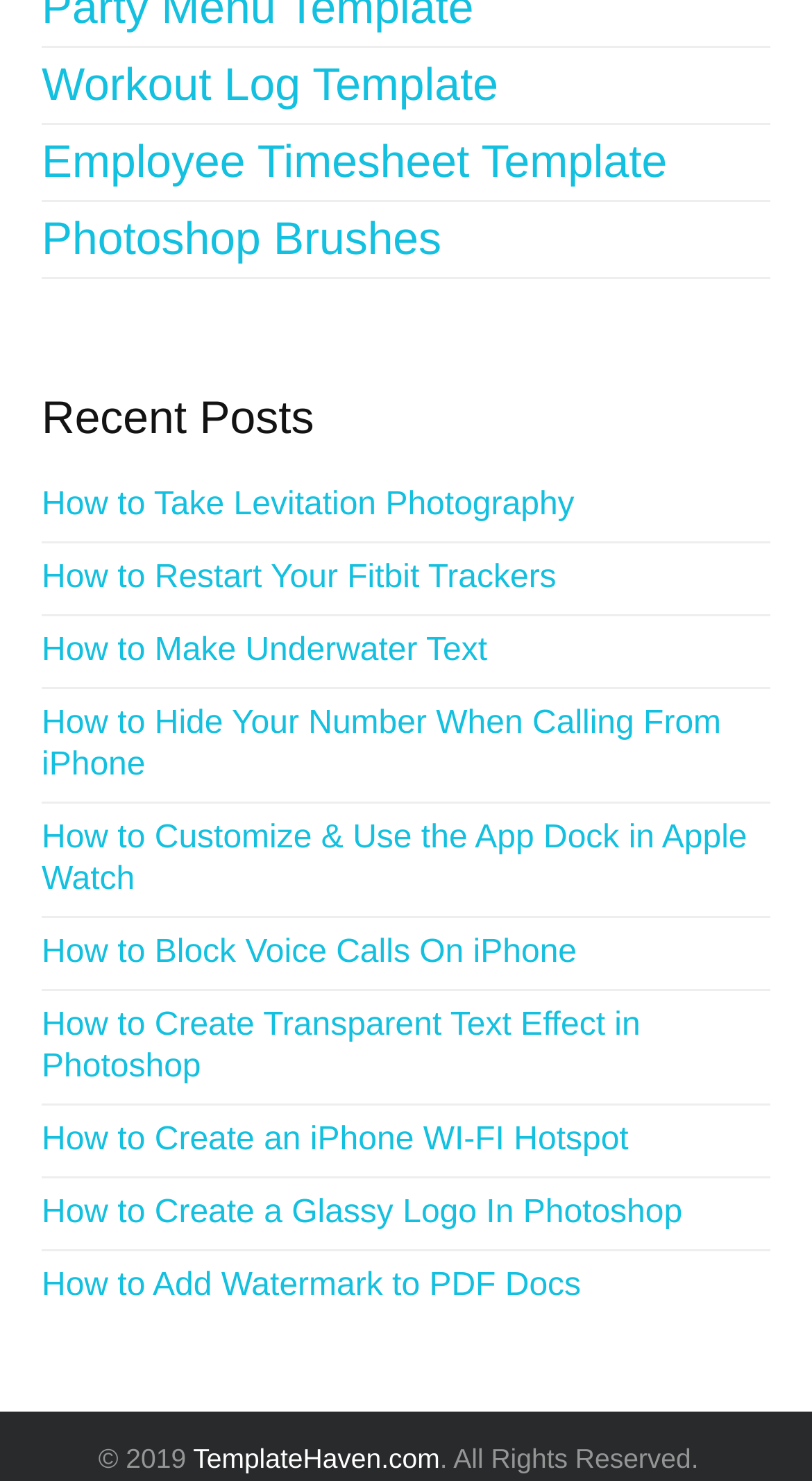Please analyze the image and give a detailed answer to the question:
How many templates are mentioned on the webpage?

I found two template-related links on the webpage: 'Workout Log Template' and 'Employee Timesheet Template'.